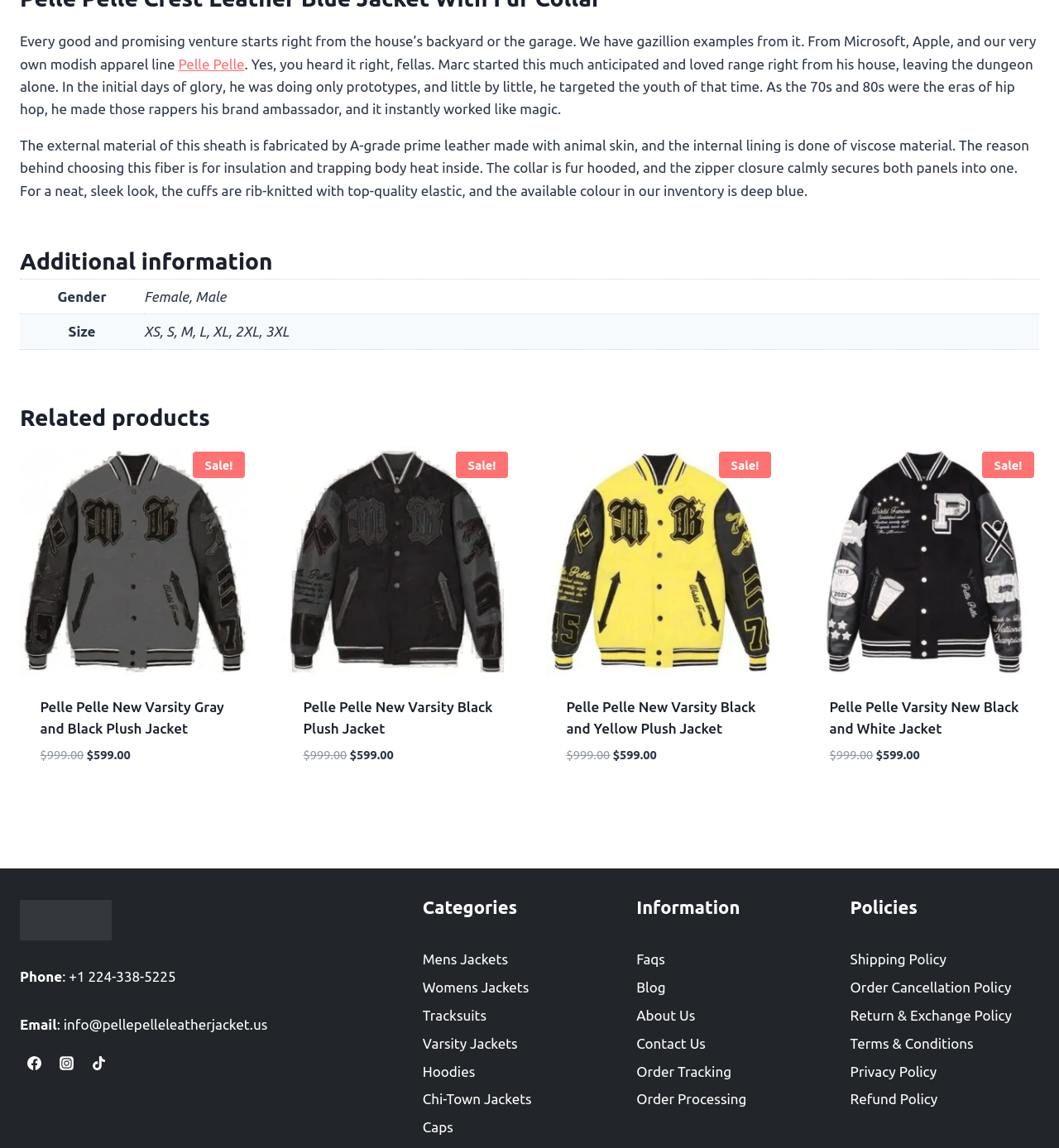Determine the bounding box coordinates for the area that should be clicked to carry out the following instruction: "Select options for 'Pelle Pelle Crest Leather Blue Jacket'".

[0.862, 0.006, 0.981, 0.037]